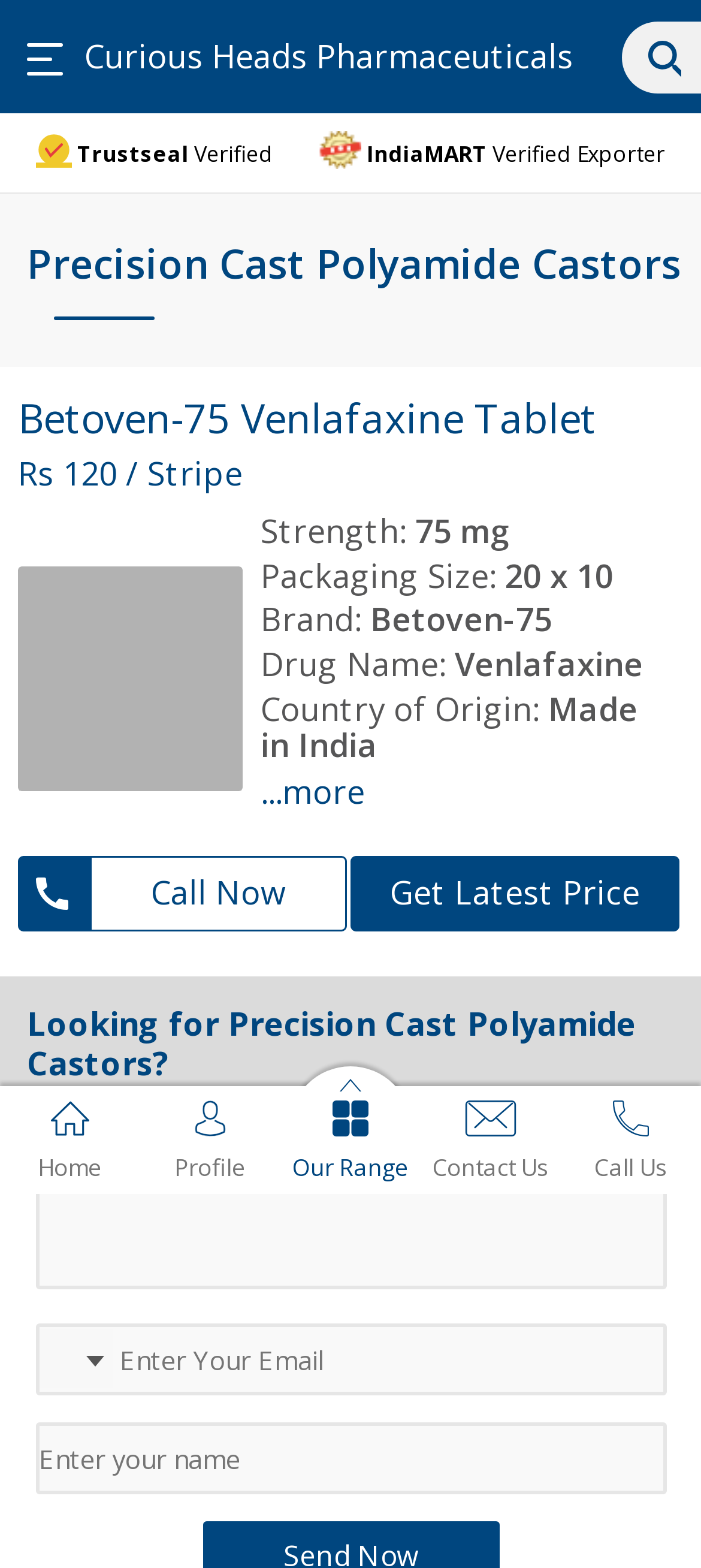Please find the bounding box coordinates of the element that needs to be clicked to perform the following instruction: "Enter your requirement in the text box". The bounding box coordinates should be four float numbers between 0 and 1, represented as [left, top, right, bottom].

[0.05, 0.726, 0.95, 0.822]